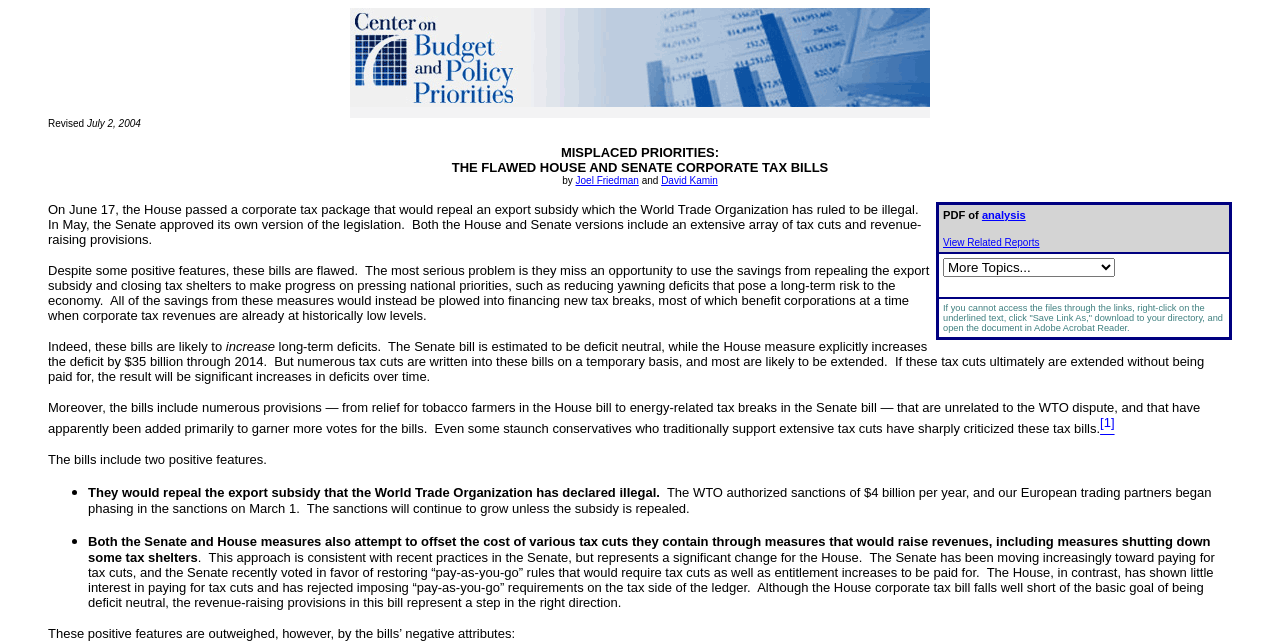What is the consequence of not addressing the national priorities?
Respond to the question with a well-detailed and thorough answer.

The webpage argues that if the savings from repealing the export subsidy and closing tax shelters are not used to address national priorities, it will lead to long-term deficits, which pose a risk to the economy.